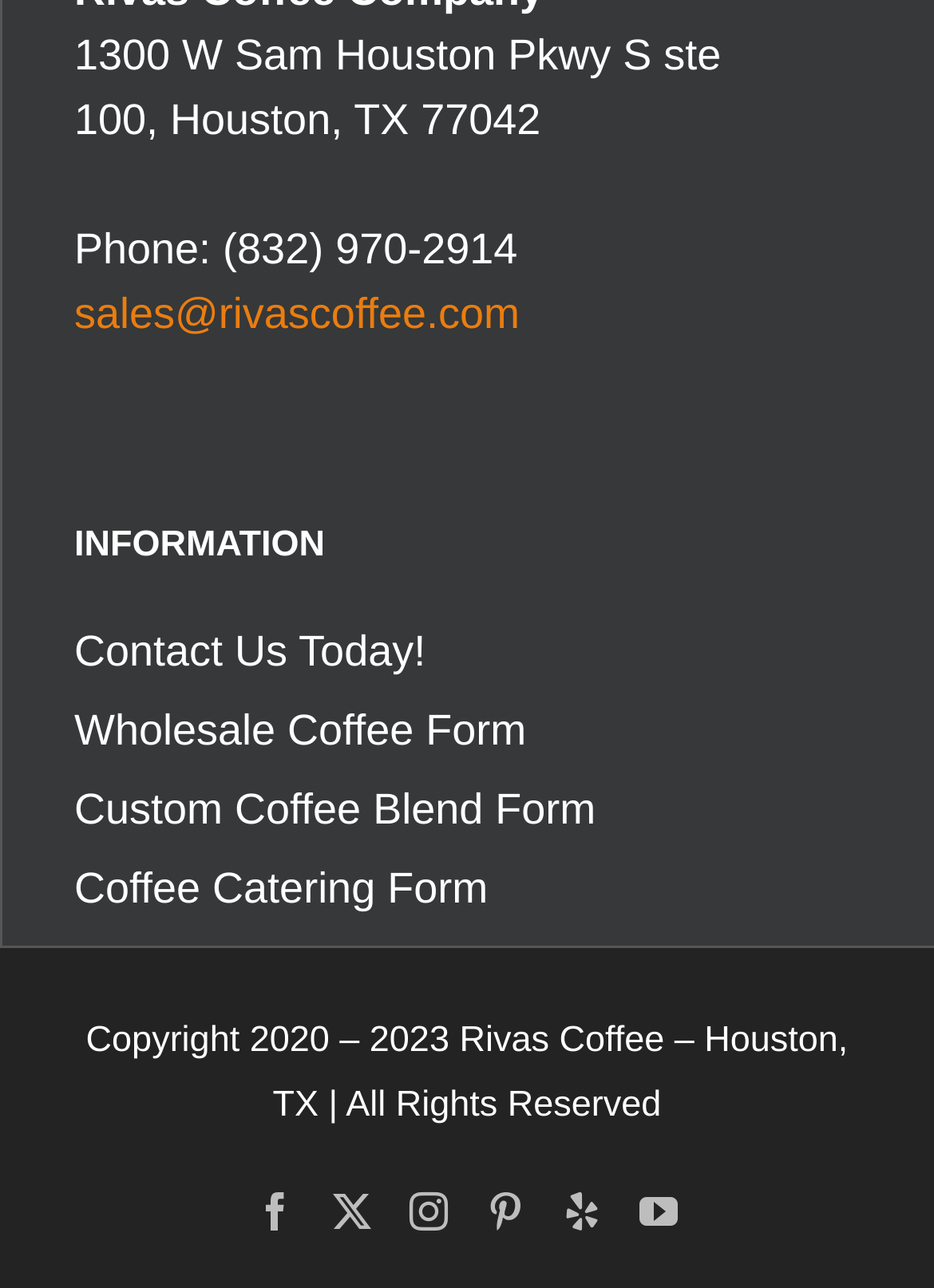Determine the bounding box coordinates of the clickable region to carry out the instruction: "Create a custom coffee blend".

[0.079, 0.61, 0.638, 0.647]